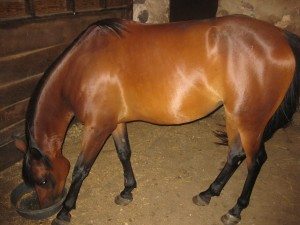What is the color of Kameo's coat?
Using the image, provide a detailed and thorough answer to the question.

The caption describes Kameo's coat as 'sleek, shiny' and 'reflects a warm chestnut color', indicating her coat color.